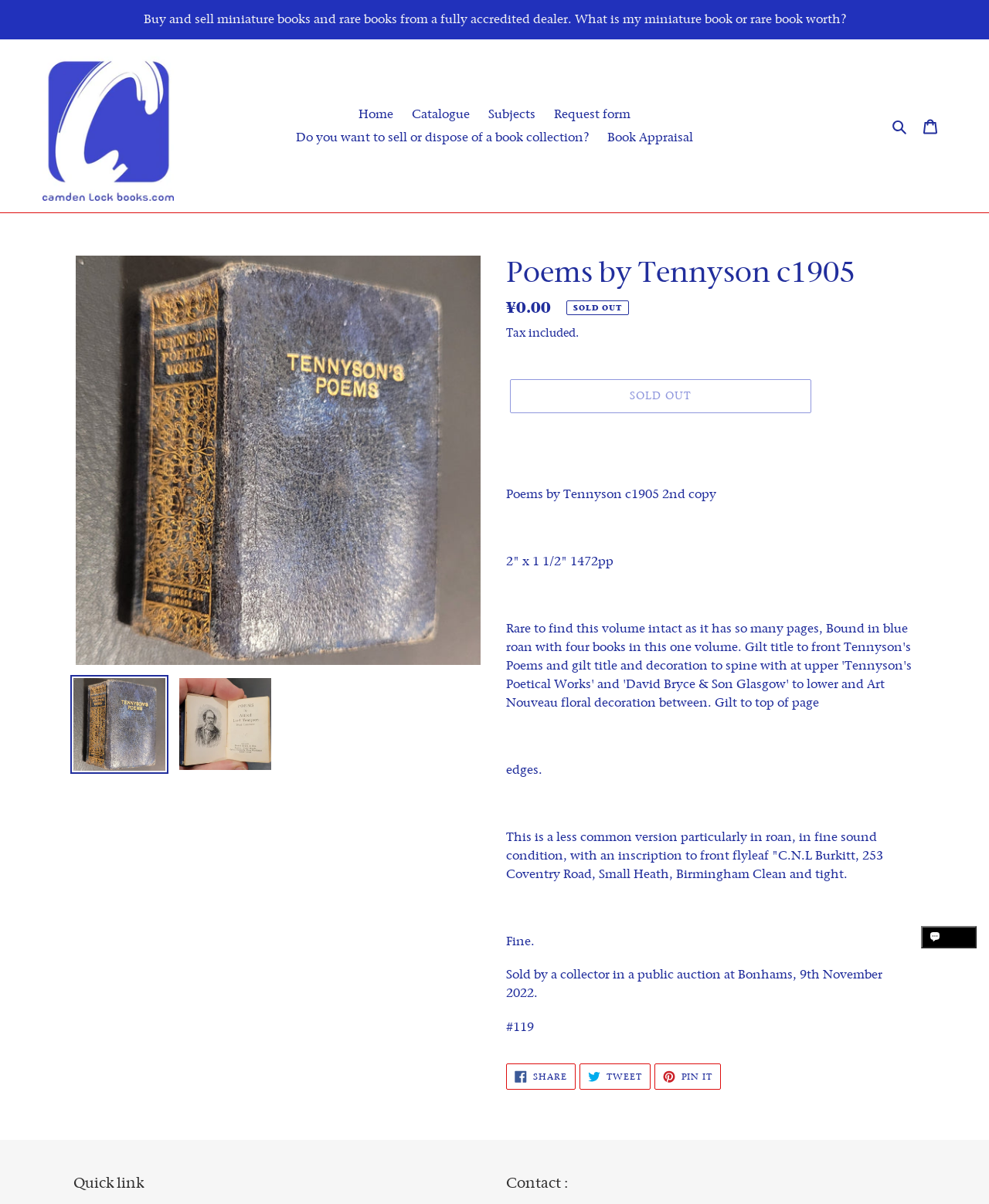What is the headline of the webpage?

Poems by Tennyson c1905